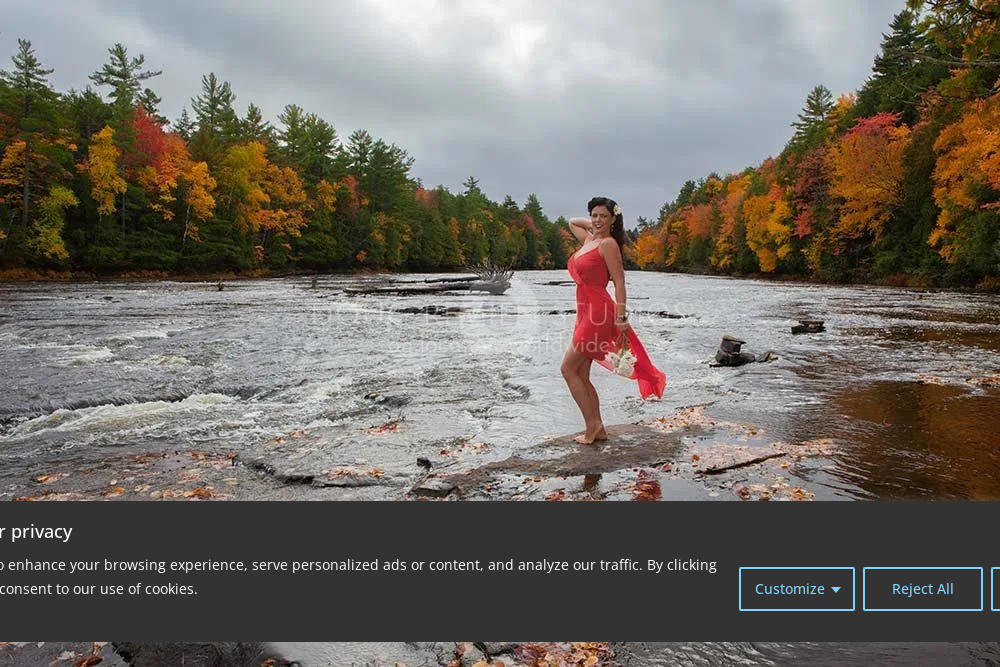What is the atmosphere of the sky above?
Based on the screenshot, provide your answer in one word or phrase.

overcast